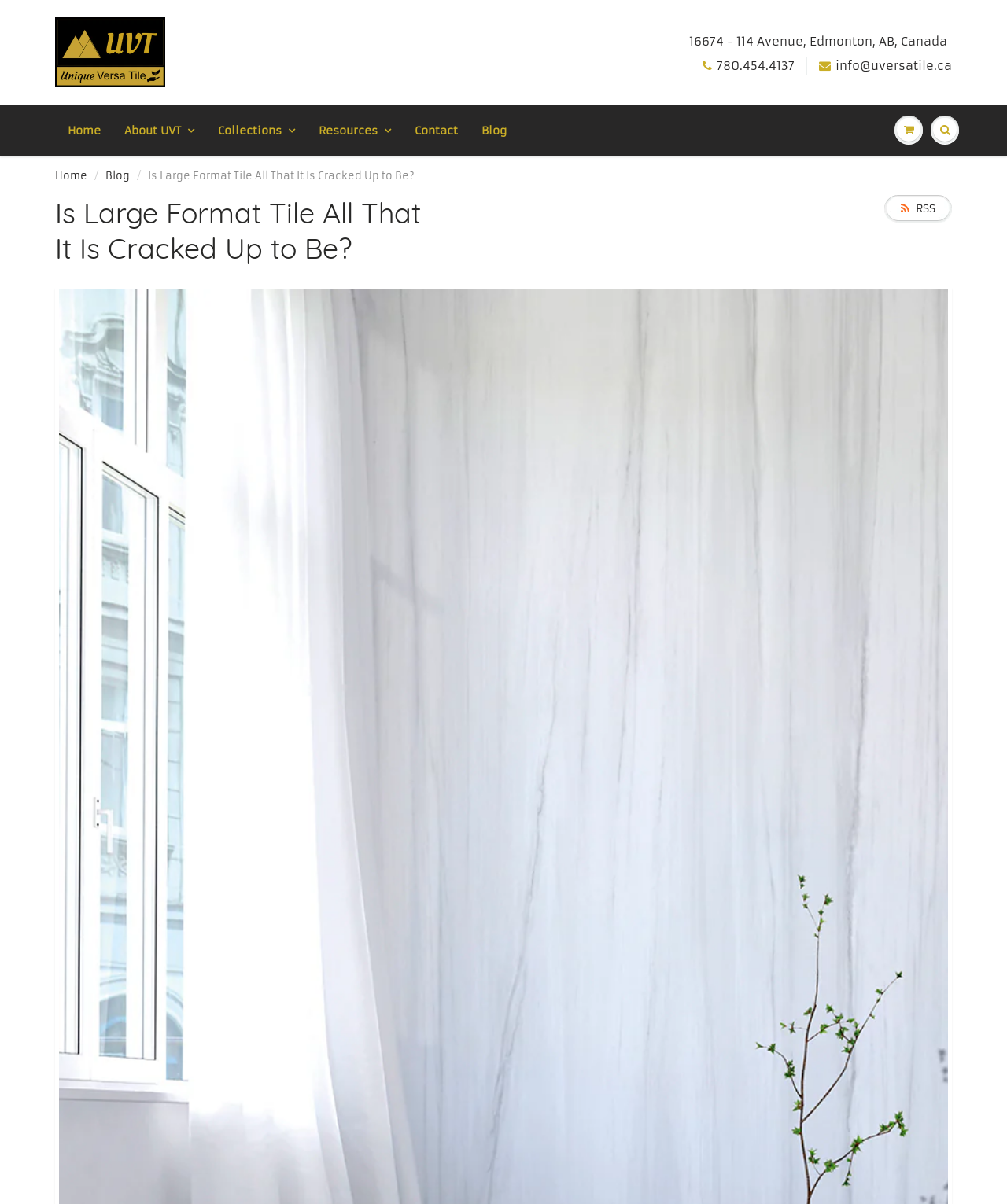Describe all significant elements and features of the webpage.

The webpage appears to be a blog article or a resource page about large format tile, with the title "Is Large Format Tile All That It Is Cracked Up to Be?" at the top. 

At the very top left, there is a logo of "Unique Versatile" with a link to the homepage, accompanied by a small image. Below the logo, there is a navigation menu with links to "Home", "About UVT", "Collections", "Resources", "Contact", and "Blog". Each of these links has a dropdown menu, except for "Home" and "Contact". 

On the top right, there is a section with the company's address, phone number, and email address. 

The main content of the webpage starts below the navigation menu, with a heading that repeats the title of the page. 

At the bottom right, there are two social media links, one for RSS and another without a clear description. 

There are no clear images or graphics related to large format tile on this page, but the content seems to be focused on answering questions about this topic, as hinted by the meta description.